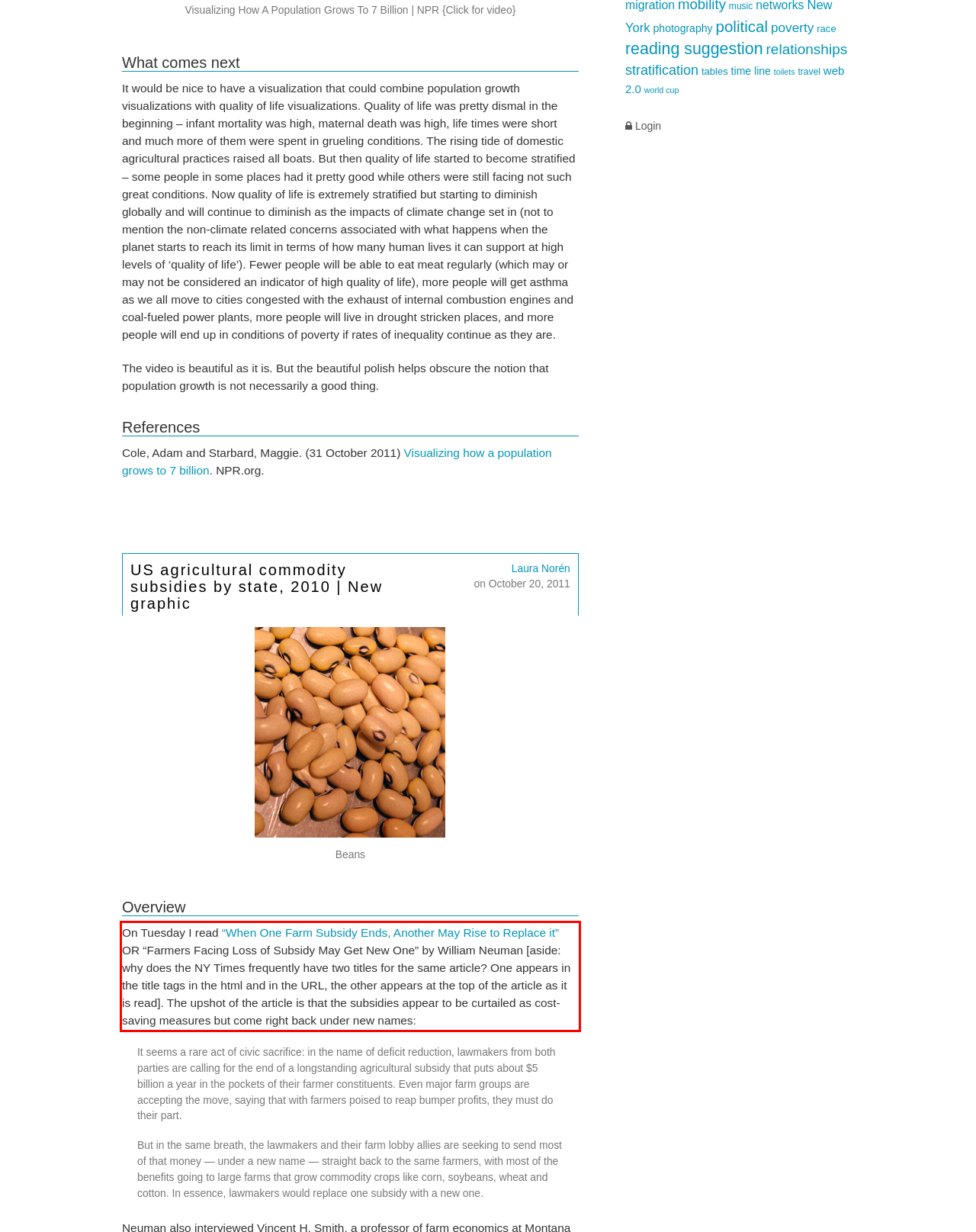From the screenshot of the webpage, locate the red bounding box and extract the text contained within that area.

On Tuesday I read “When One Farm Subsidy Ends, Another May Rise to Replace it” OR “Farmers Facing Loss of Subsidy May Get New One” by William Neuman [aside: why does the NY Times frequently have two titles for the same article? One appears in the title tags in the html and in the URL, the other appears at the top of the article as it is read]. The upshot of the article is that the subsidies appear to be curtailed as cost-saving measures but come right back under new names: